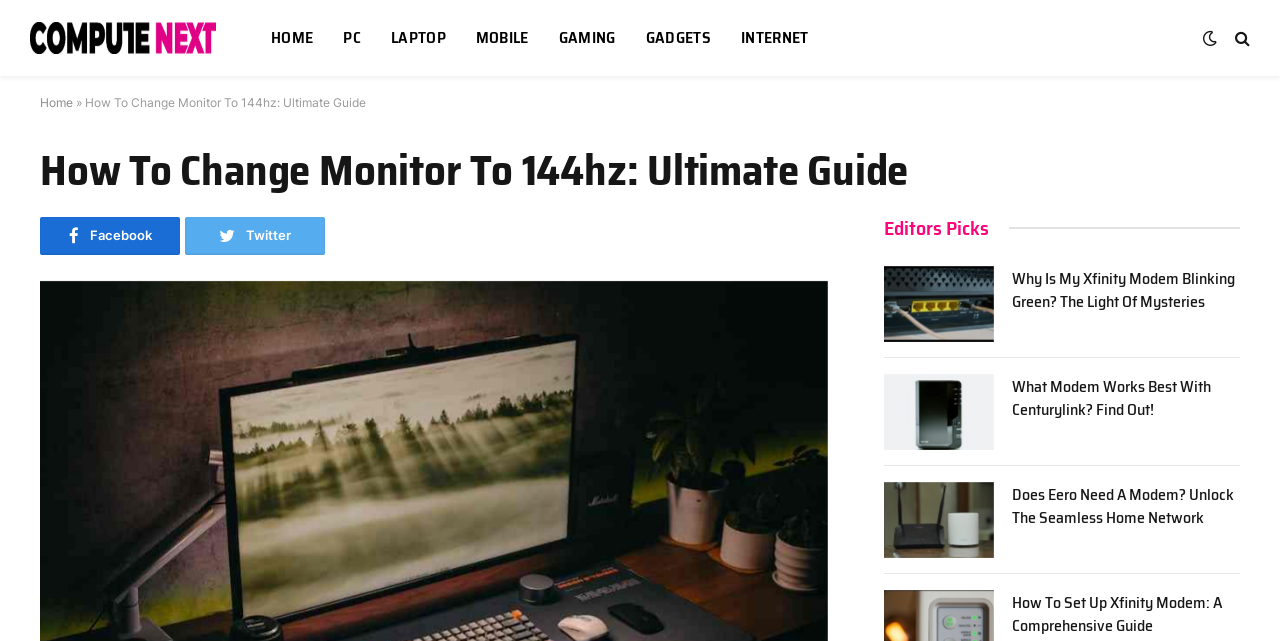How many social media links are present?
Please answer the question as detailed as possible based on the image.

I counted the number of social media links by looking at the section below the main heading, where I found two links, one for Facebook and one for Twitter, indicating that there are two social media links present.